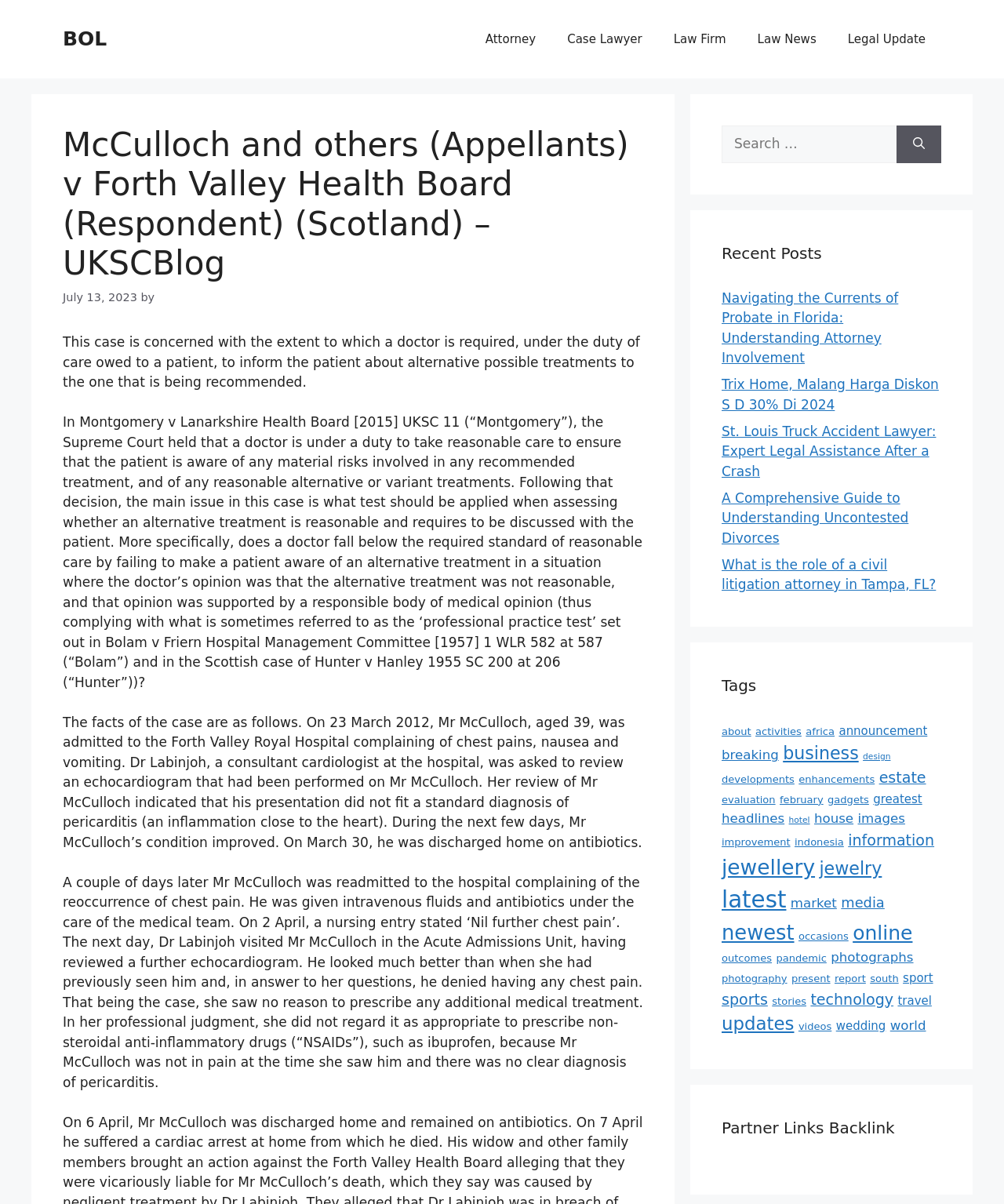Using a single word or phrase, answer the following question: 
What is the purpose of the search box?

To search for content on the website